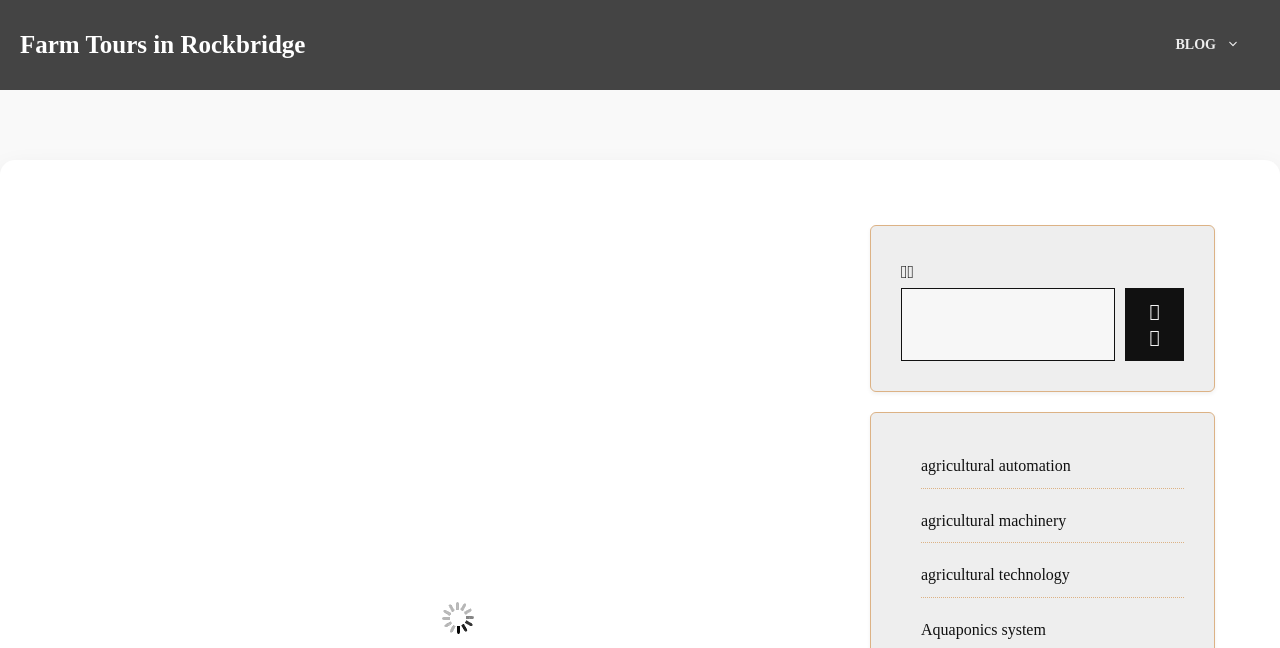Articulate a complete and detailed caption of the webpage elements.

The webpage is focused on providing essential tips for using tow-behind rototillers for ATVs in landscaping. At the top of the page, there is a banner with the site's name, accompanied by a link to "Farm Tours in Rockbridge" on the left side. On the right side of the banner, there is a primary navigation menu with a link to the "BLOG" section.

Below the banner, there is a complementary section that takes up most of the page's width. Within this section, there is a search bar with a search button and a placeholder text "검색" (meaning "search" in Korean). The search bar is positioned near the top of the complementary section.

Underneath the search bar, there are four links related to agricultural topics, including "agricultural automation", "agricultural machinery", "agricultural technology", and "Aquaponics system". These links are arranged vertically, with the first link starting from the top of the complementary section.

The main content of the webpage, which is not explicitly described in the accessibility tree, is likely to be related to the 10 essential tips on using tow-behind rototillers for ATVs, as mentioned in the meta description. This content may be presented in the form of articles, paragraphs, or lists, but its exact format is not specified in the provided data.